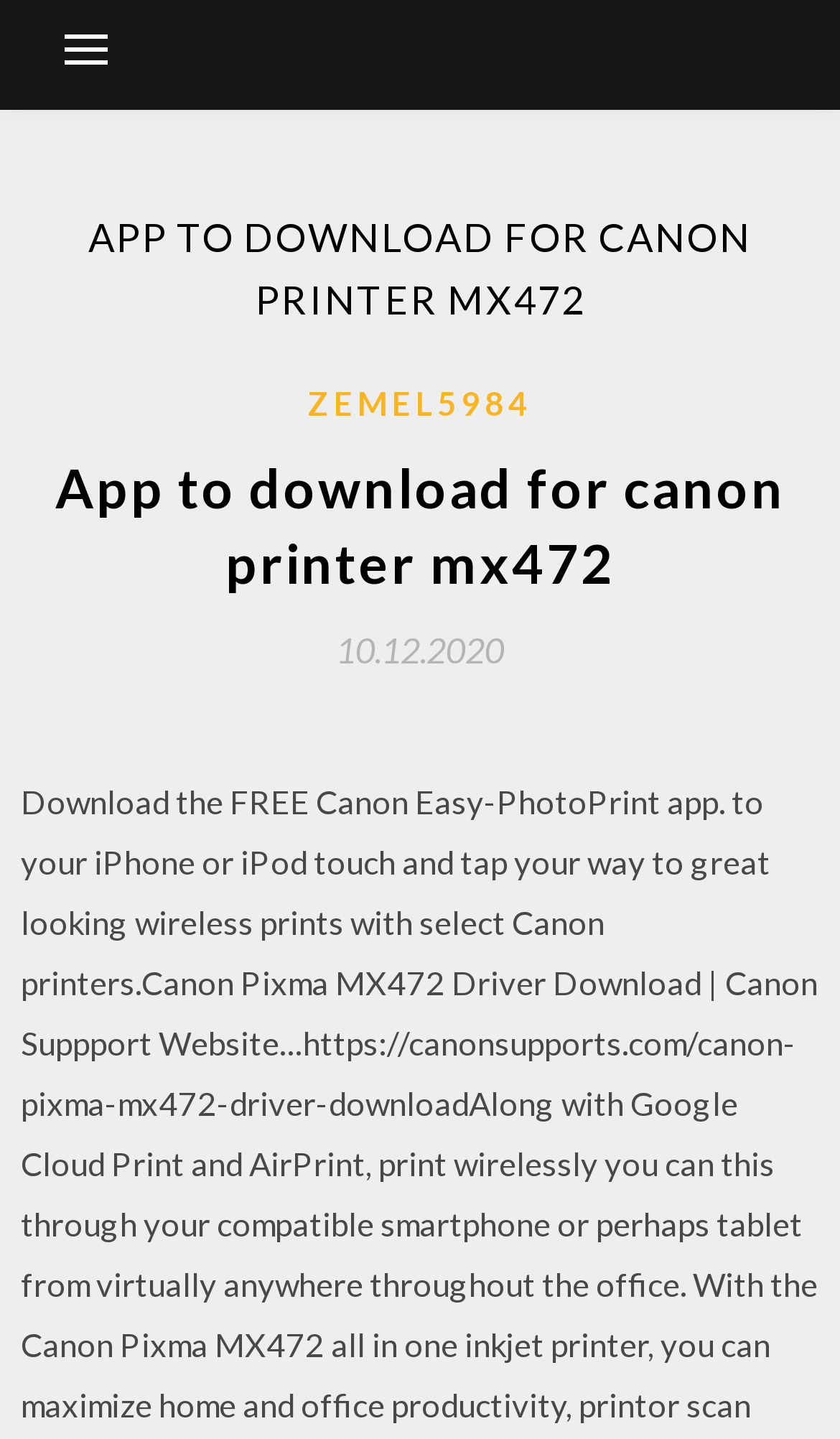What is the name of the printer model?
From the image, provide a succinct answer in one word or a short phrase.

Canon Printer MX472